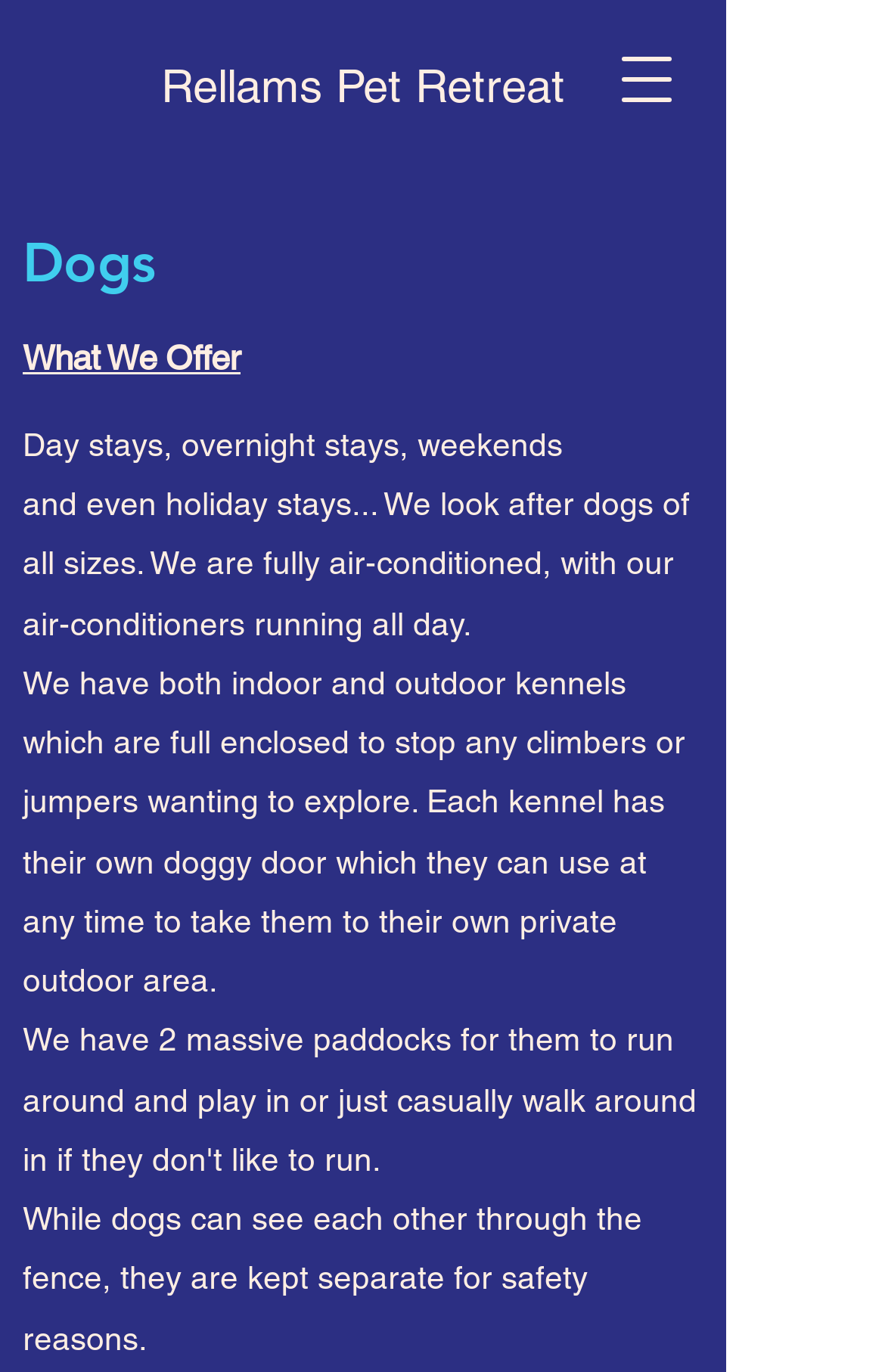Why are dogs kept separate in the kennels?
From the screenshot, provide a brief answer in one word or phrase.

Safety reasons